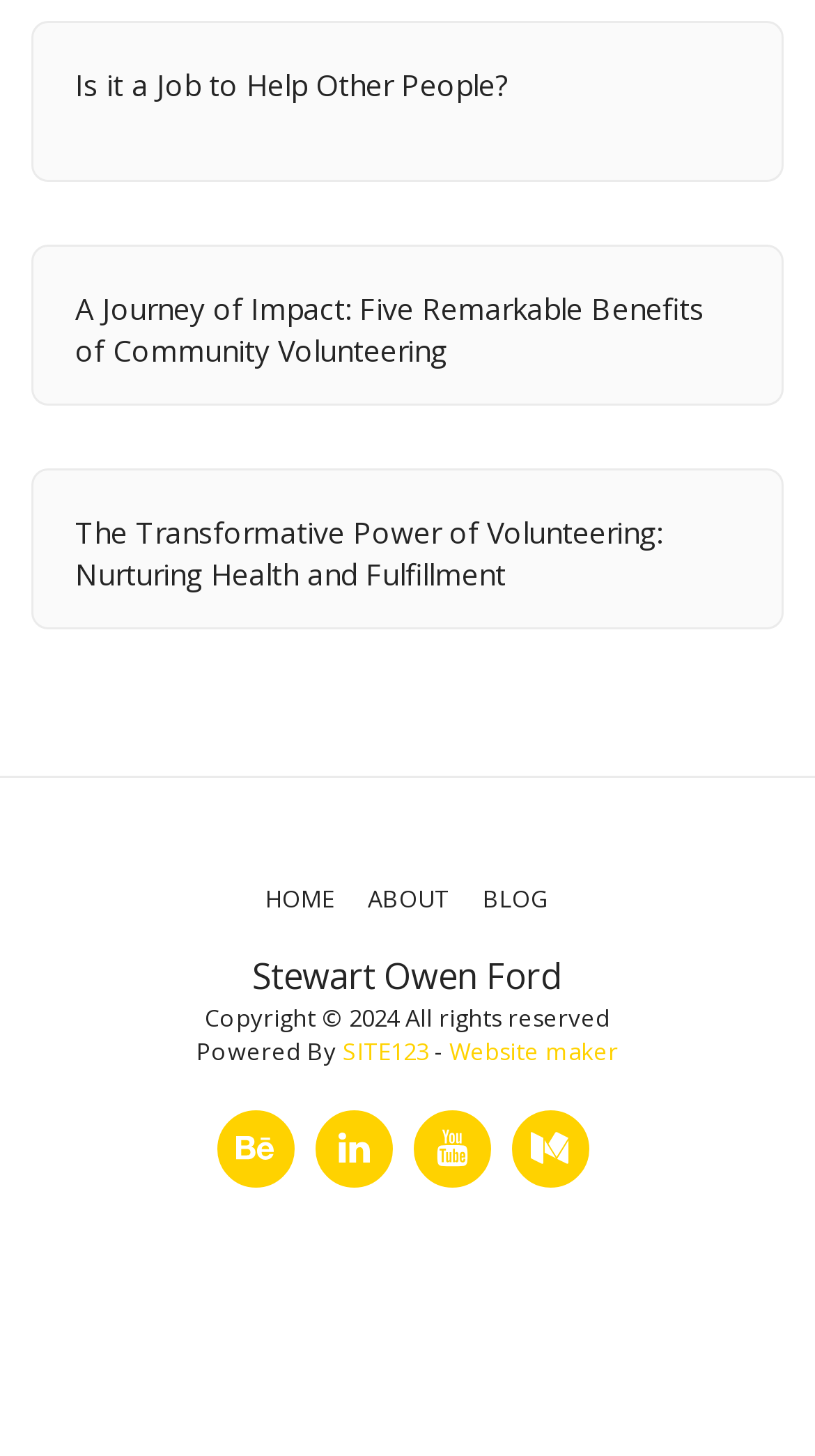What is the name of the author? Analyze the screenshot and reply with just one word or a short phrase.

Stewart Owen Ford